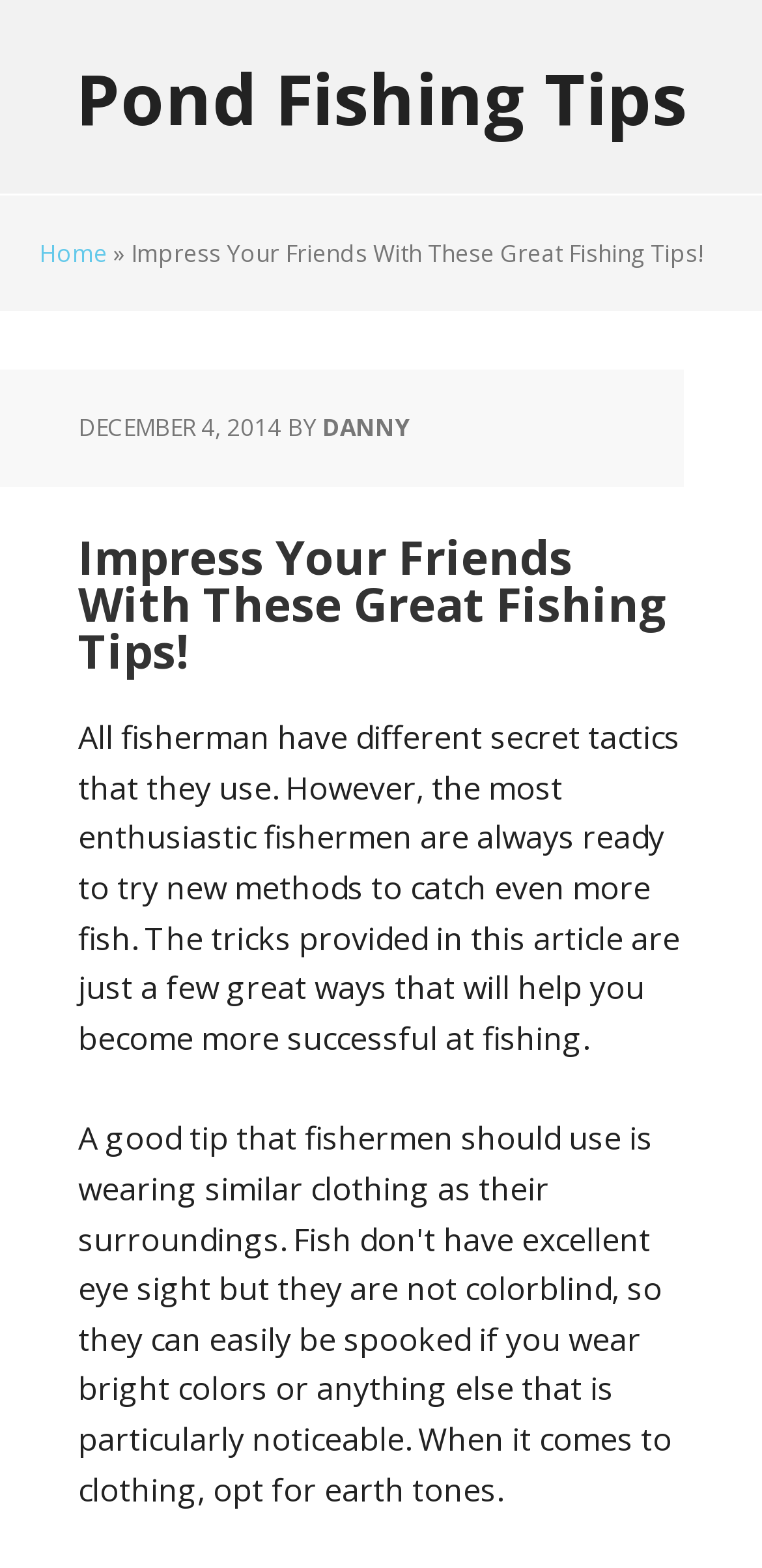Use a single word or phrase to respond to the question:
Who is the author of the article?

DANNY